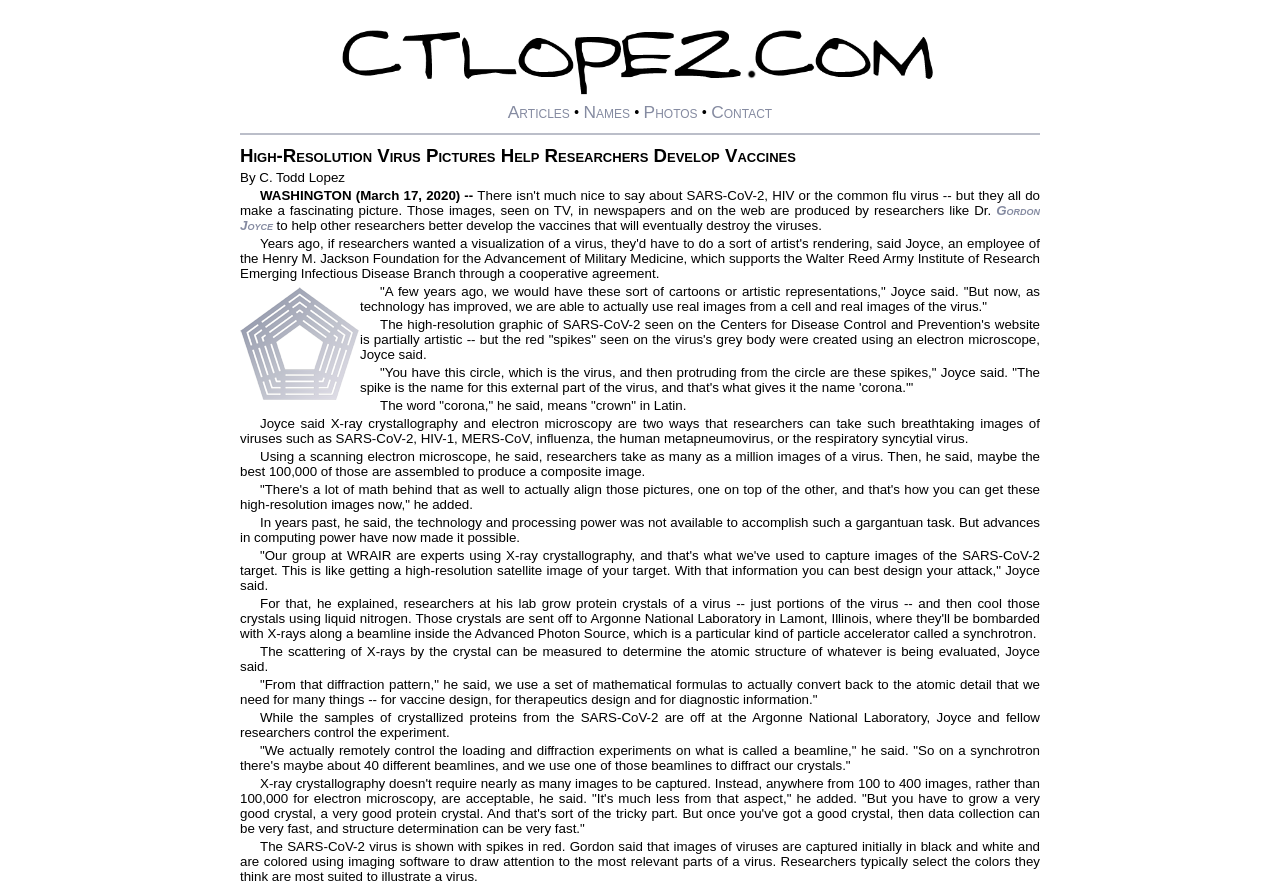Answer the question briefly using a single word or phrase: 
What is the name of the researcher quoted in the article?

Gordon Joyce